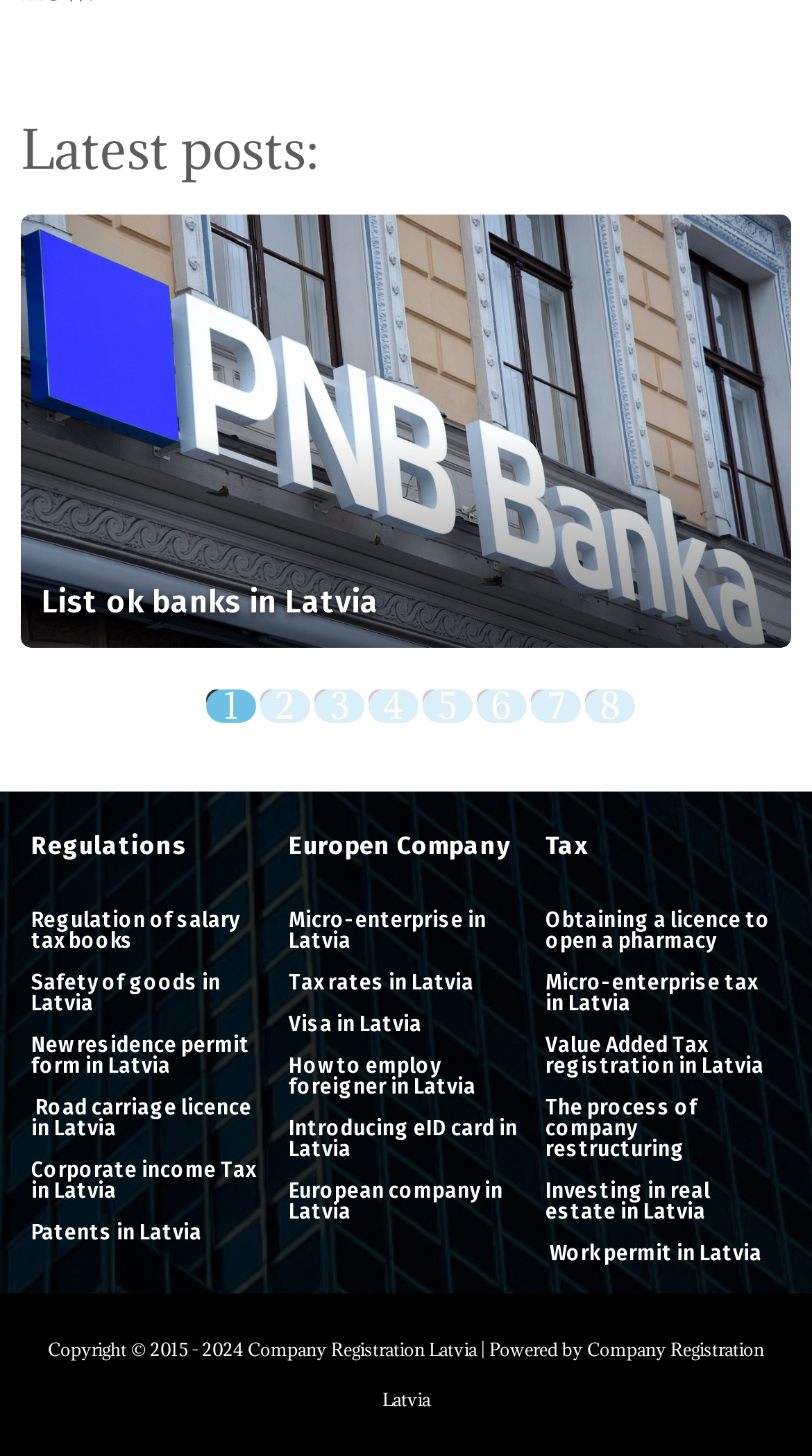Point out the bounding box coordinates of the section to click in order to follow this instruction: "Go to 'Micro-enterprise in Latvia'".

[0.355, 0.617, 0.645, 0.66]